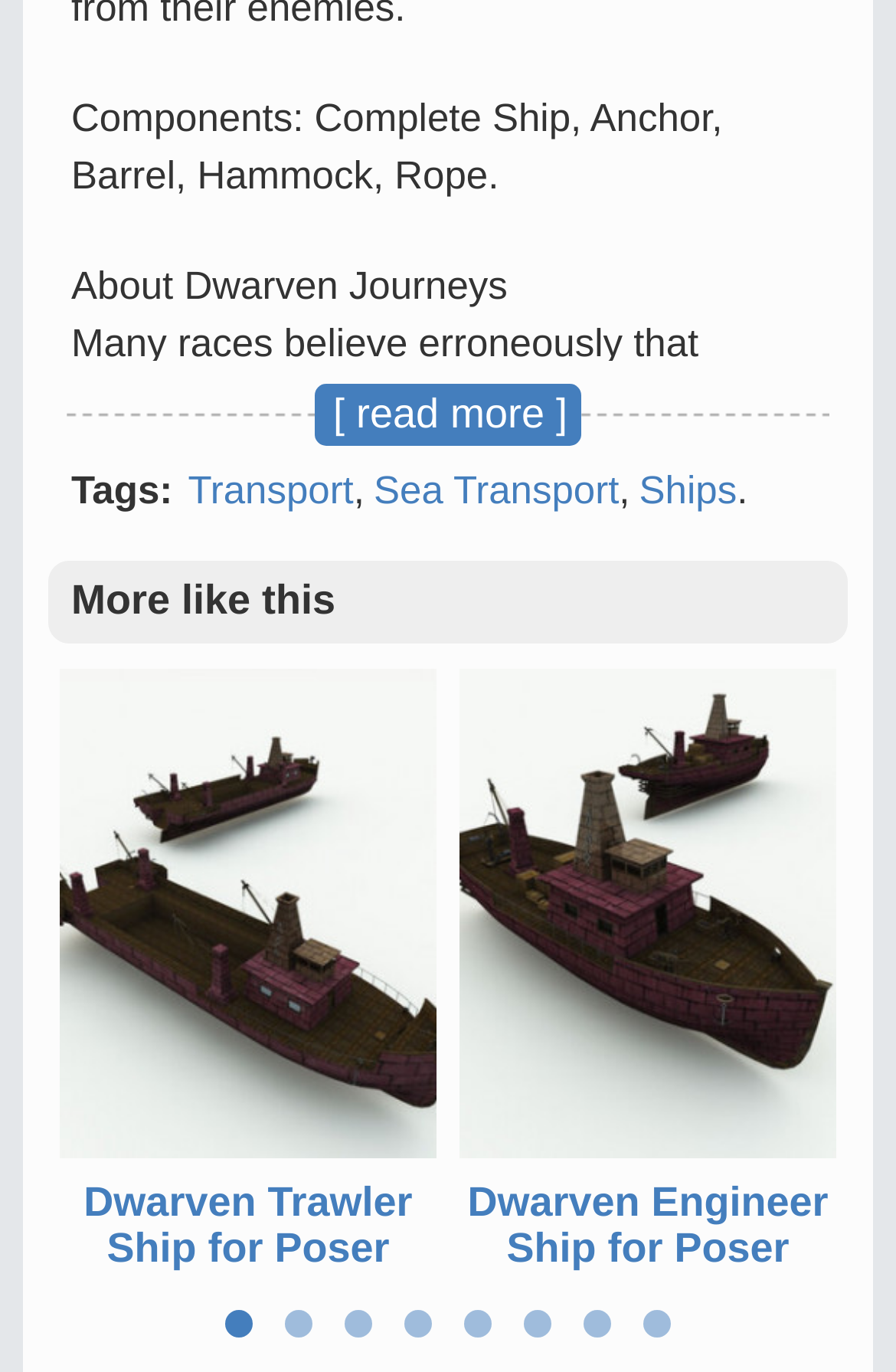Please examine the image and answer the question with a detailed explanation:
Where can Dwarven Journeys be bought?

The link 'Renderosity' is provided under 'Where to buy', indicating that Dwarven Journeys can be bought from Renderosity.